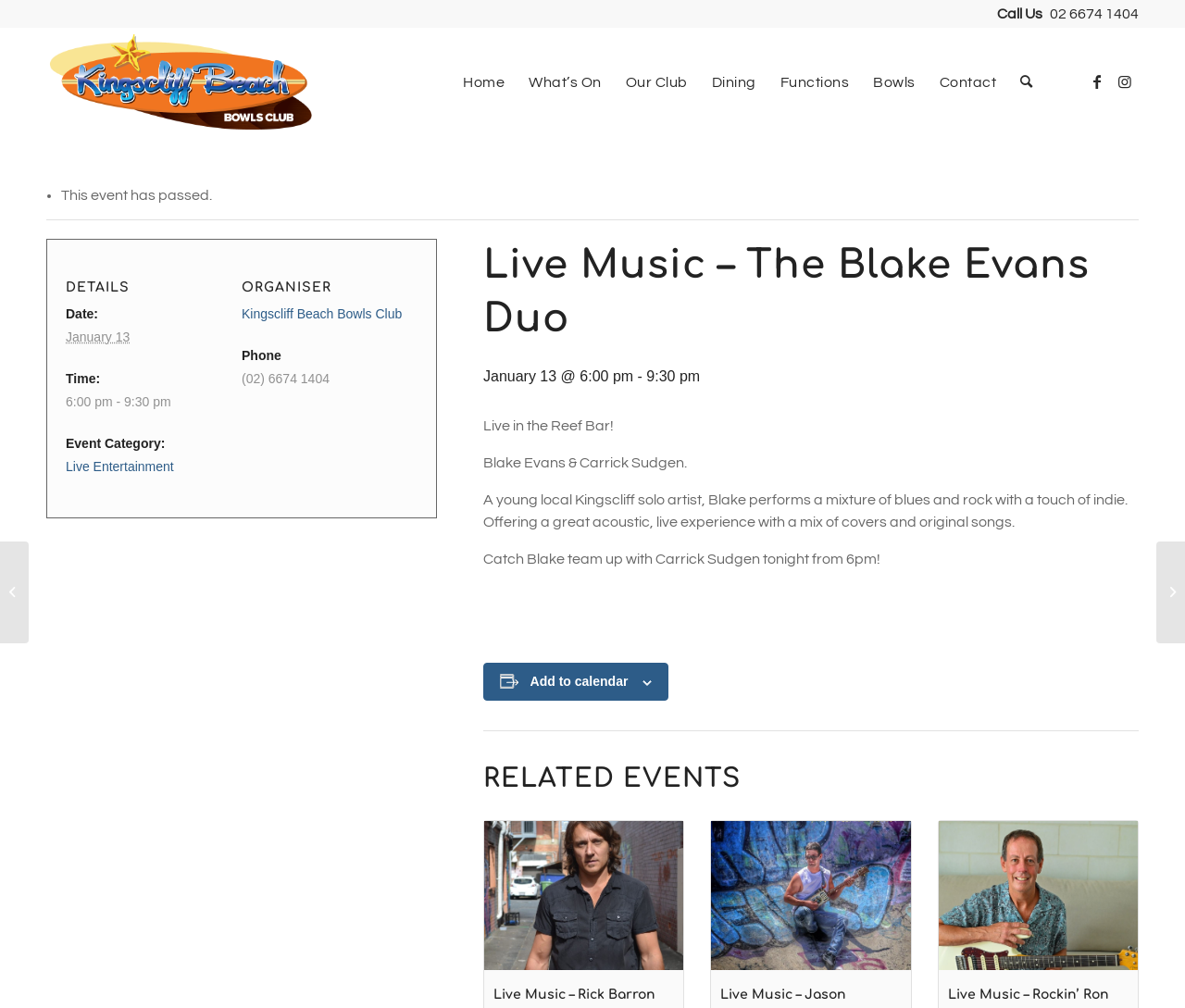Summarize the webpage with intricate details.

The webpage is about an event, "Live Music - The Blake Evans Duo", at the Kingscliff Beach Bowling Club. At the top of the page, there is a menu bar with 7 menu items: Home, What's On, Our Club, Dining, Functions, Bowls, and Contact. Below the menu bar, there is a heading "Live Music – The Blake Evans Duo" followed by the event details, including the date, time, and a brief description of the event.

The event description mentions that Blake Evans, a young local Kingscliff solo artist, will perform a mixture of blues and rock with a touch of indie, offering a great acoustic live experience with a mix of covers and original songs. The event is scheduled to take place on January 13 from 6:00 pm to 9:30 pm.

On the right side of the event description, there is an image and a button to add the event to a calendar. Below the event description, there is a section titled "RELATED EVENTS" with three links to other events: "Live Music – Rick Barron", "Live Music – Rockin’ Ron", and another event.

On the left side of the page, there is a section titled "DETAILS" with a list of event details, including the date, time, and event category. Below the details section, there is a section titled "ORGANISER" with information about the event organiser, including the name and phone number.

At the top-right corner of the page, there are links to the club's social media profiles, Facebook and Instagram. At the bottom of the page, there are two links: "Saturday Raffles" and "Sunday Barefoot Bowls".